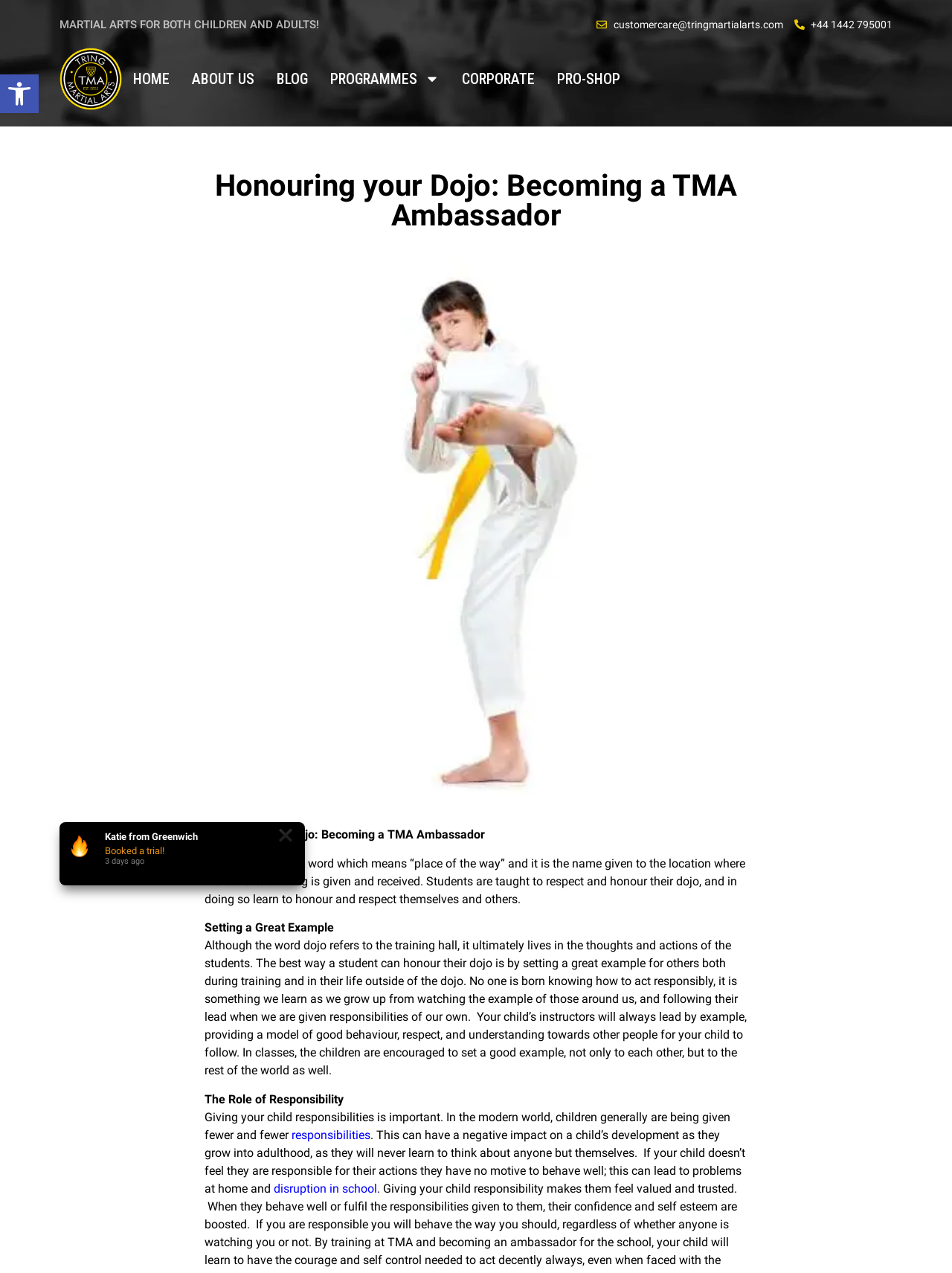Please extract the webpage's main title and generate its text content.

Honouring your Dojo: Becoming a TMA Ambassador